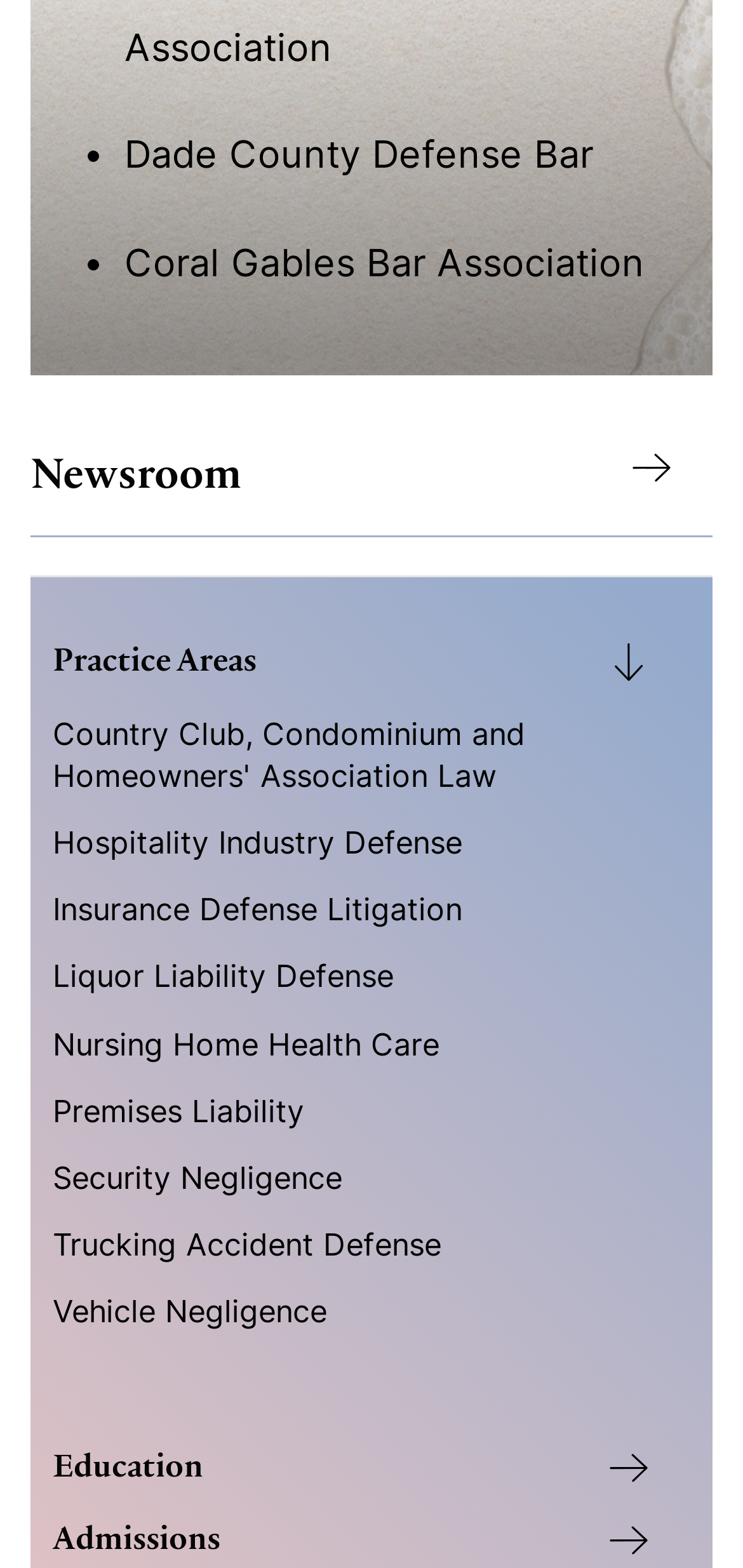Specify the bounding box coordinates of the region I need to click to perform the following instruction: "Explore Education". The coordinates must be four float numbers in the range of 0 to 1, i.e., [left, top, right, bottom].

[0.071, 0.921, 0.929, 0.948]